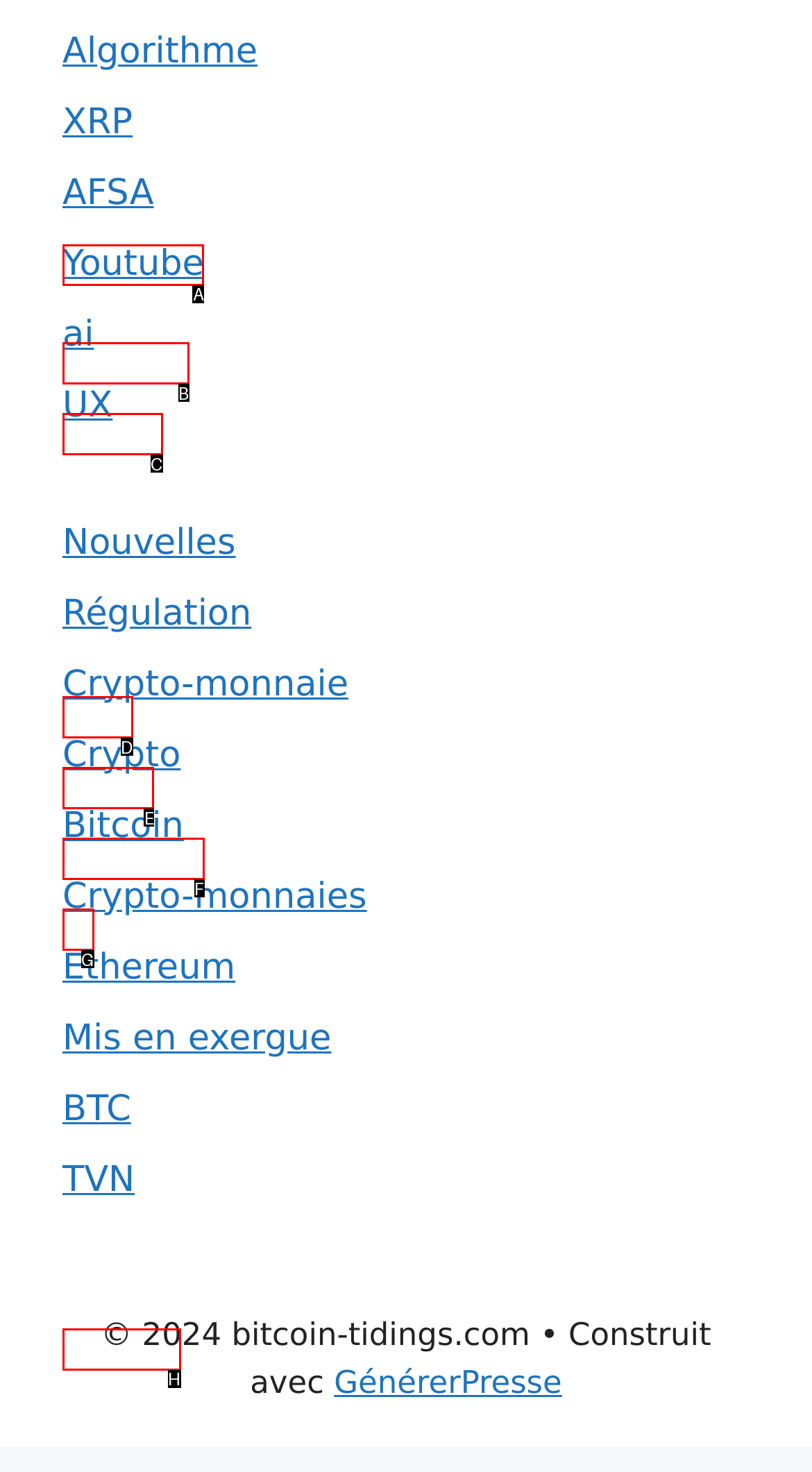Identify the letter of the UI element you should interact with to perform the task: Visit Youtube
Reply with the appropriate letter of the option.

A